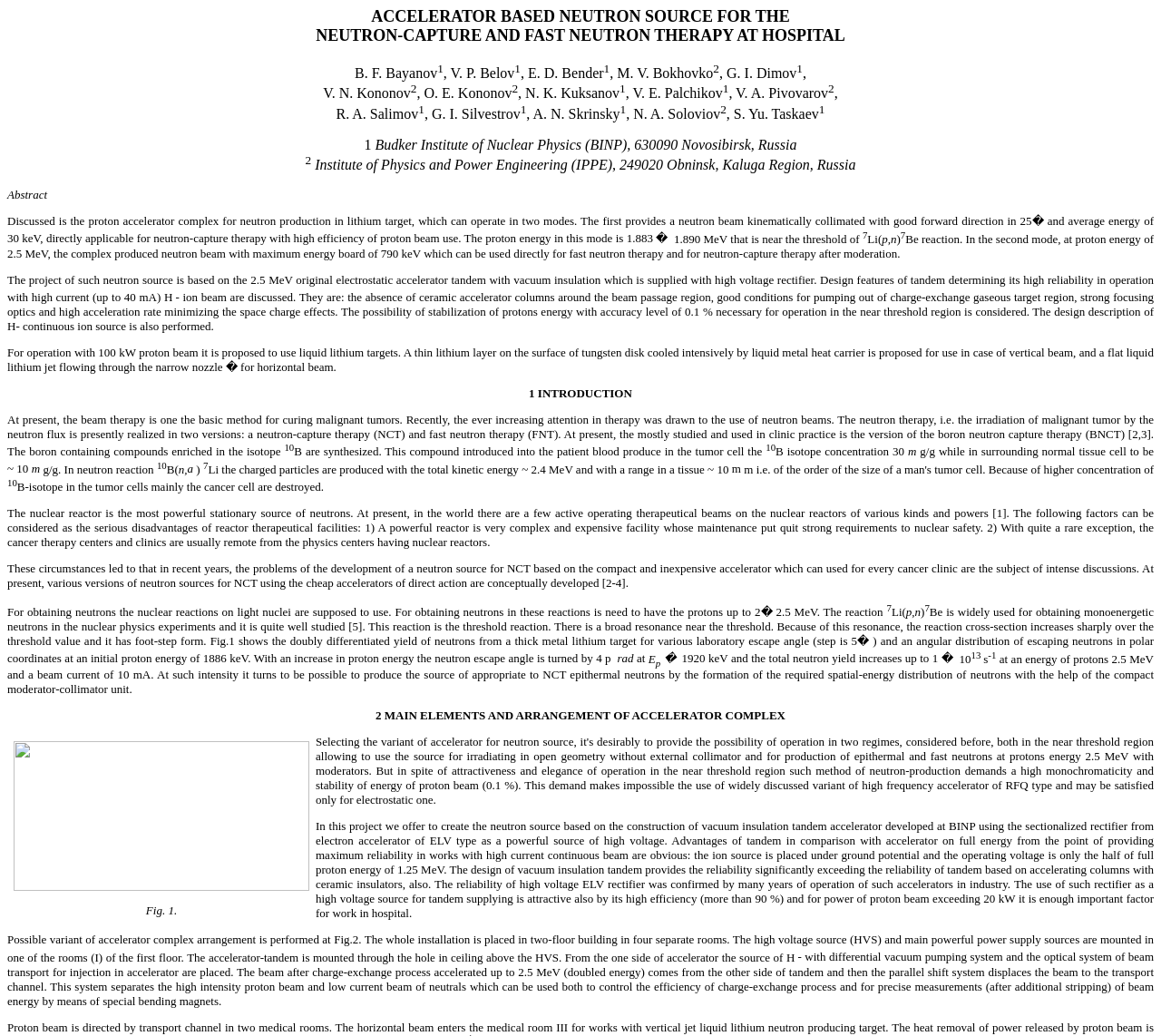Construct a comprehensive description capturing every detail on the webpage.

This webpage appears to be a scientific paper or article about the First Asian Particle Accelerator Conference (APAC98) held in March 1998. The page is densely packed with text, including abstracts, author names, and scientific formulas.

At the top of the page, there are several lines of text with author names, affiliations, and superscript numbers. These lines are closely packed and span across the top half of the page.

Below the author information, there is a section titled "Abstract" that summarizes the content of the paper. The abstract discusses a proton accelerator complex for neutron production in a lithium target, which can operate in two modes. The text is dense and includes scientific formulas and notation.

The main body of the text is divided into sections, including "1 INTRODUCTION" and others that are not explicitly labeled. The text discusses the use of neutron beams in therapy, including neutron-capture therapy (NCT) and fast neutron therapy (FNT). There are many scientific formulas and notation throughout the text, as well as references to other studies and papers.

Throughout the page, there are no images or graphics, only text. The text is densely packed, with little whitespace between lines or sections. The overall layout is straightforward, with a clear hierarchy of headings and sections, but the density of the text makes it challenging to read.